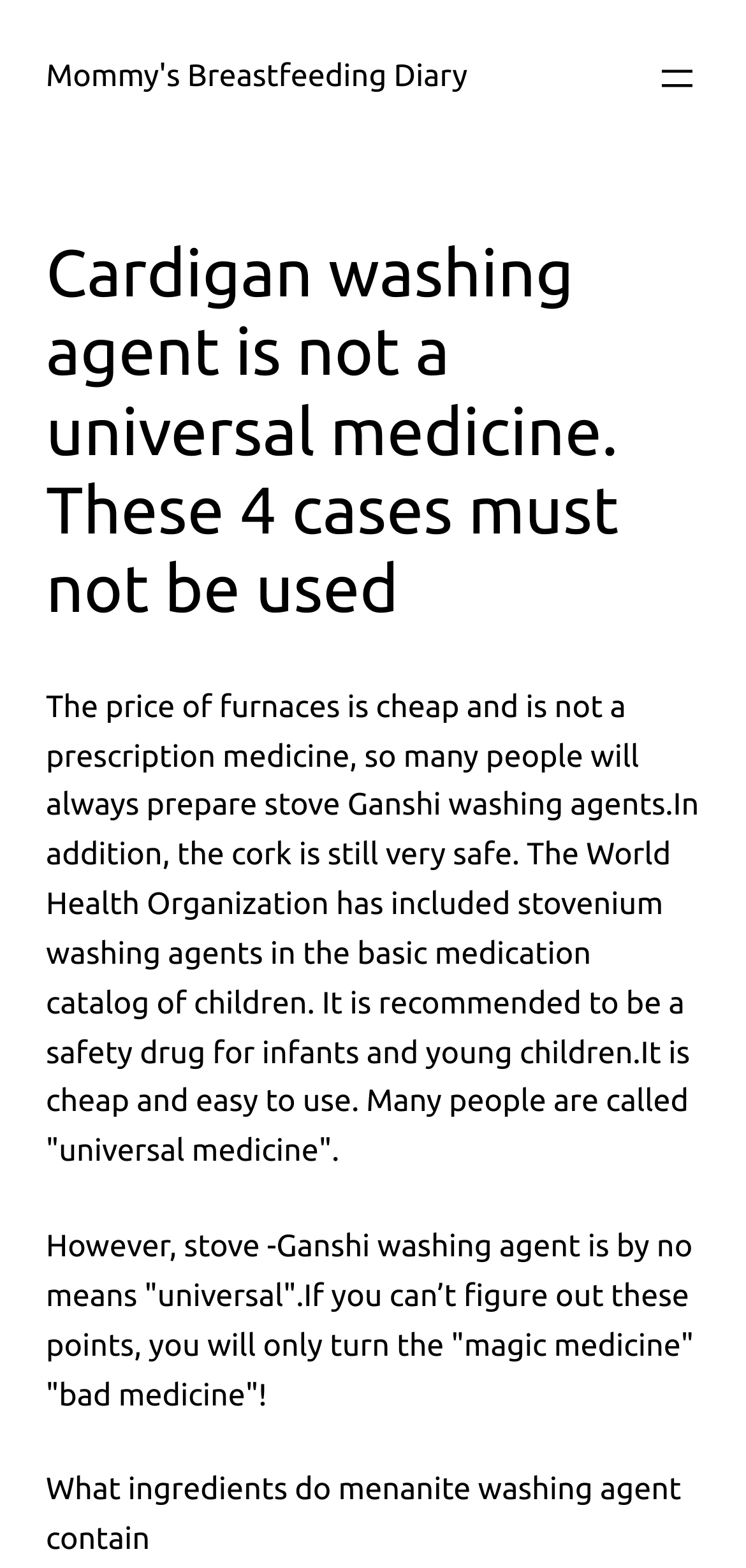Provide the bounding box coordinates of the HTML element this sentence describes: "PDF". The bounding box coordinates consist of four float numbers between 0 and 1, i.e., [left, top, right, bottom].

None